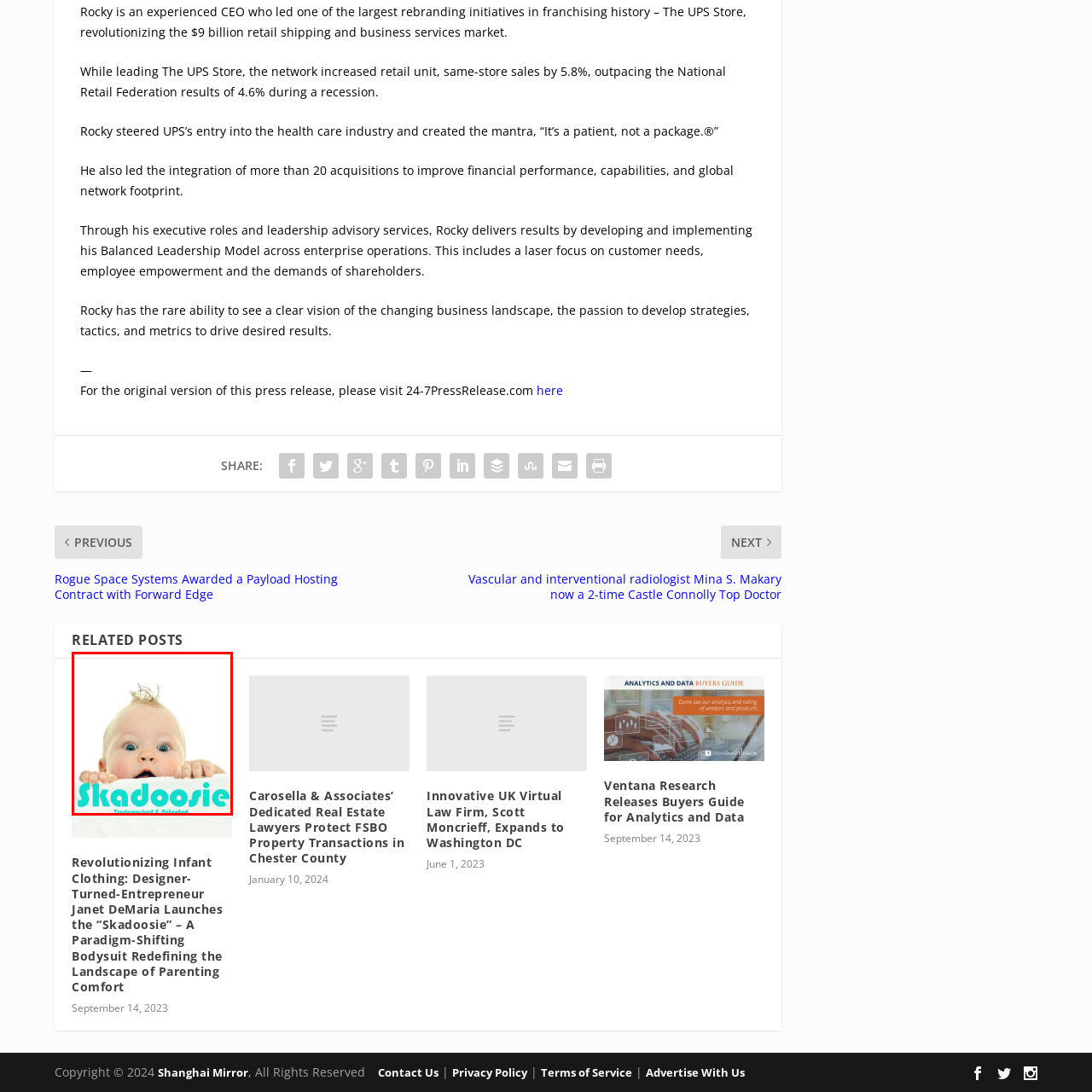Explain in detail what is happening in the image that is surrounded by the red box.

The image features a close-up of an adorable baby peeking over the edge of a soft surface, likely a blanket or a crib. The baby has bright blue eyes and a surprised expression, with a tuft of hair styled in a cute way. Below the baby, there is a prominent logo that reads "Skadoosie" in bold, turquoise letters. The text emphasizes that the brand is "Trademarked & Patented," highlighting its unique identity in the market. This image is part of the promotional material for the “Skadoosie,” a revolutionary bodysuit designed for infants, aimed at redefining comfort for both parents and their children.